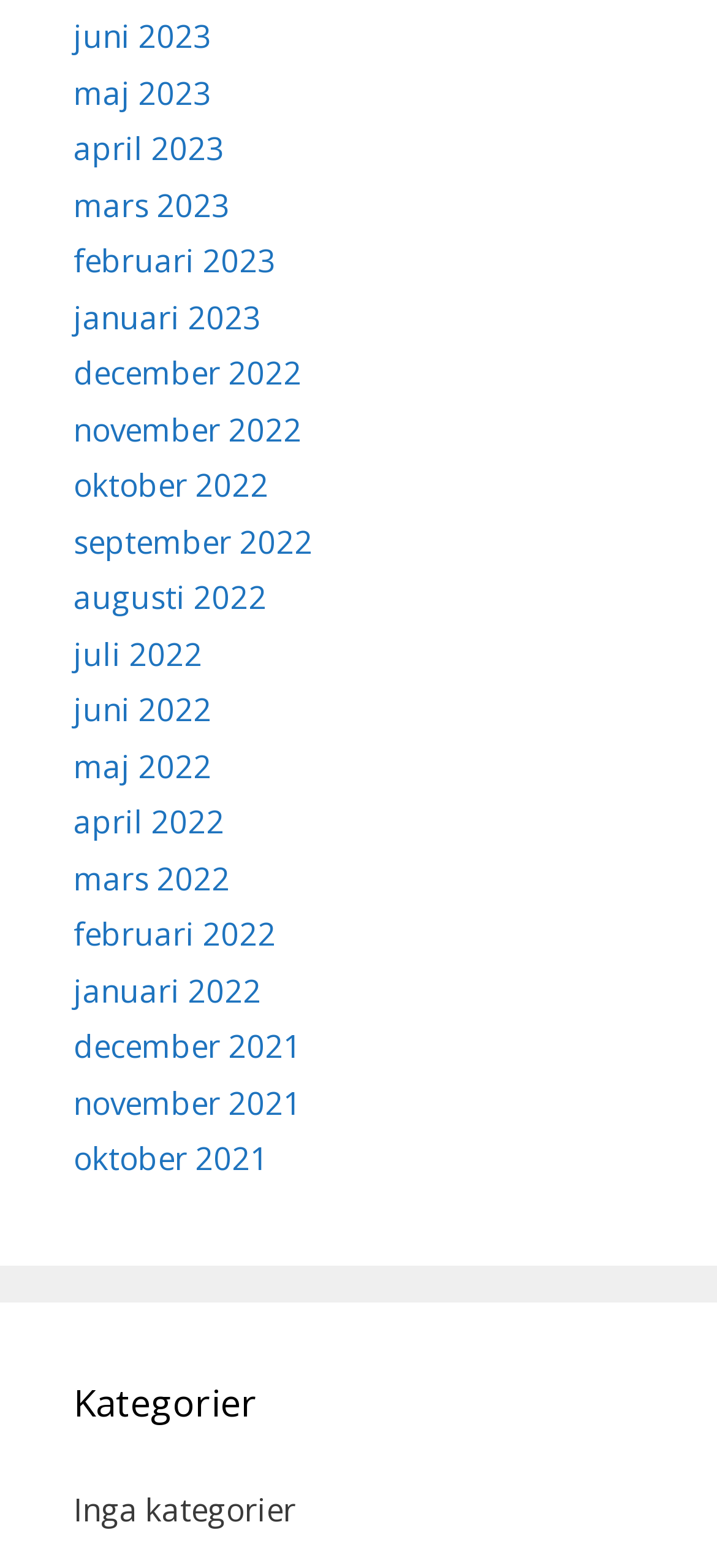What is the last month listed in 2022?
Answer the question using a single word or phrase, according to the image.

juni 2022